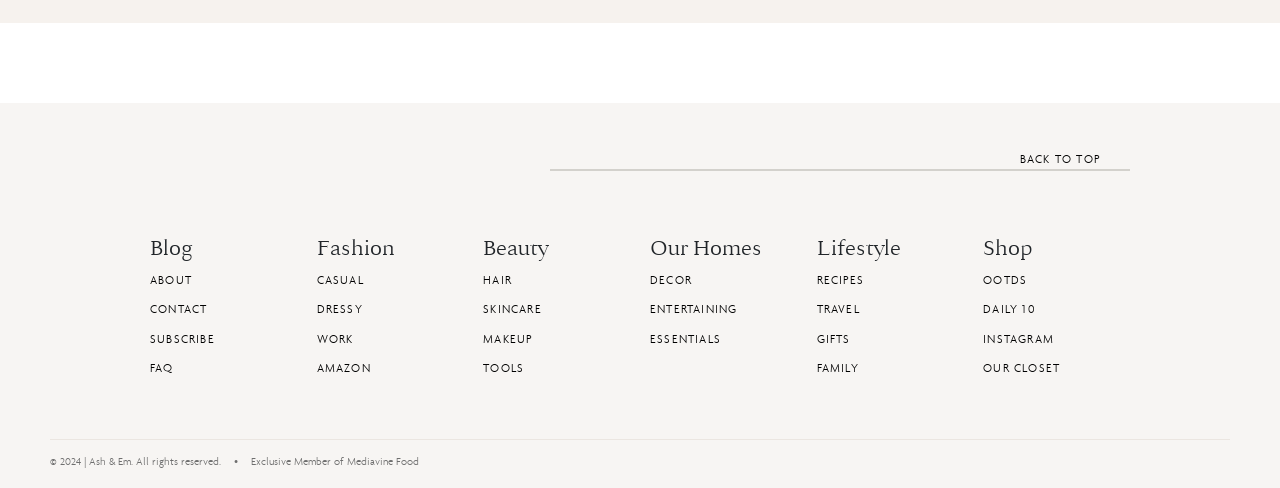Can you find the bounding box coordinates for the element to click on to achieve the instruction: "Visit the 'Shop' page"?

[0.768, 0.484, 0.883, 0.539]